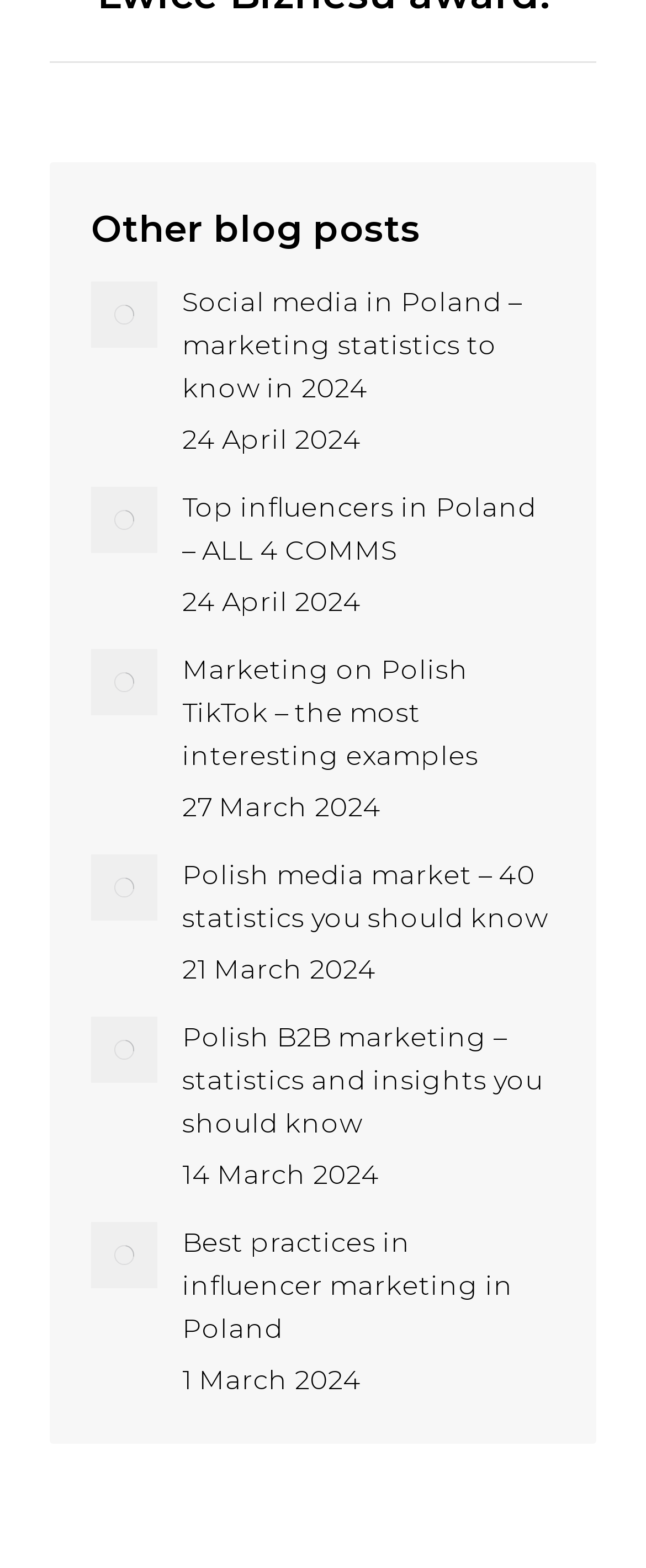What is the most recent date of the blog posts listed?
Please provide a single word or phrase as the answer based on the screenshot.

24 April 2024